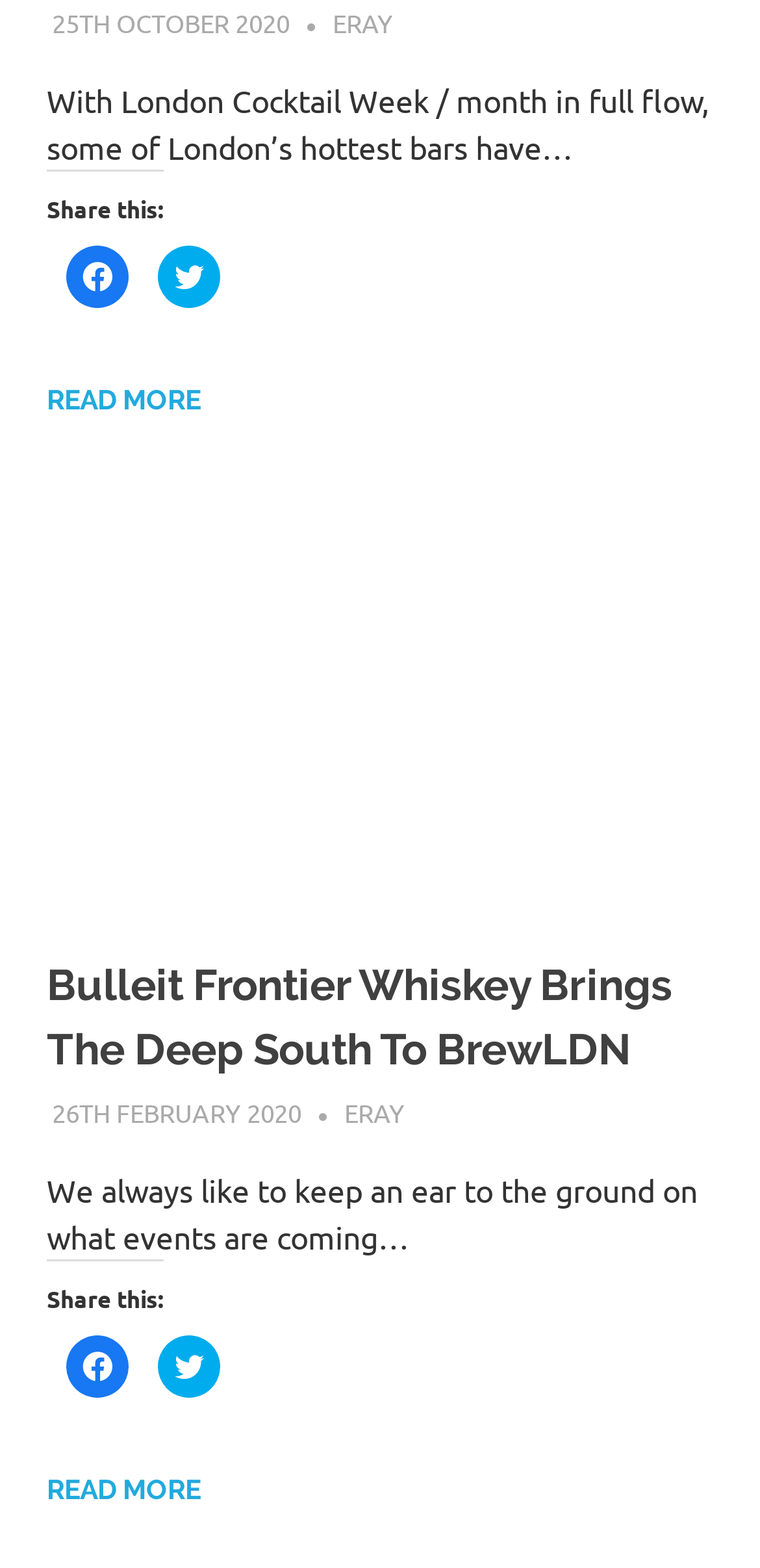Based on the image, please respond to the question with as much detail as possible:
What is the name of the whiskey mentioned in the second article?

The second article has a heading 'Bulleit Frontier Whiskey Brings The Deep South To BrewLDN' which mentions the name of the whiskey.